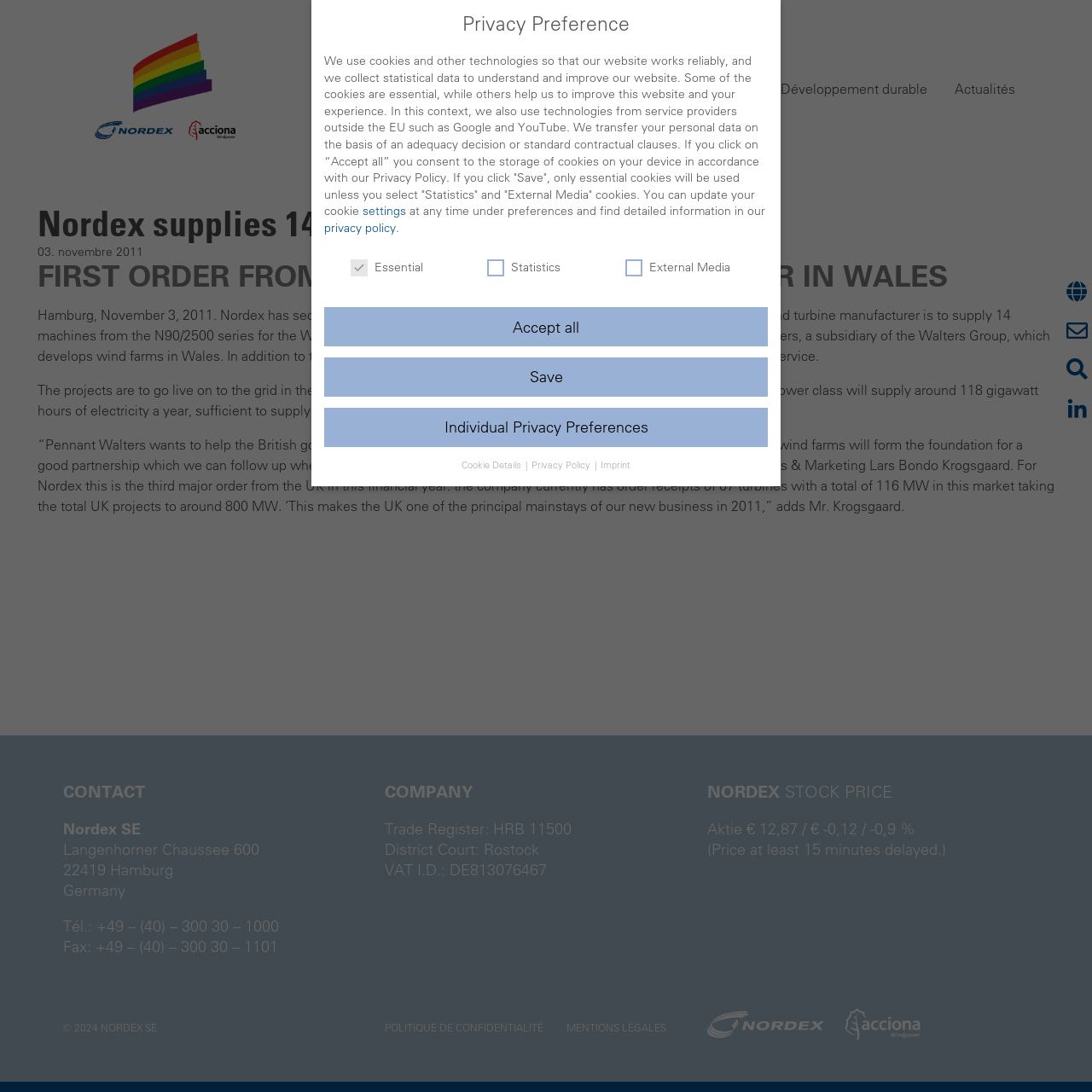Pinpoint the bounding box coordinates of the element to be clicked to execute the instruction: "Leave a comment on Rojgaar Mela Campus Placement 2022 Join Now".

None